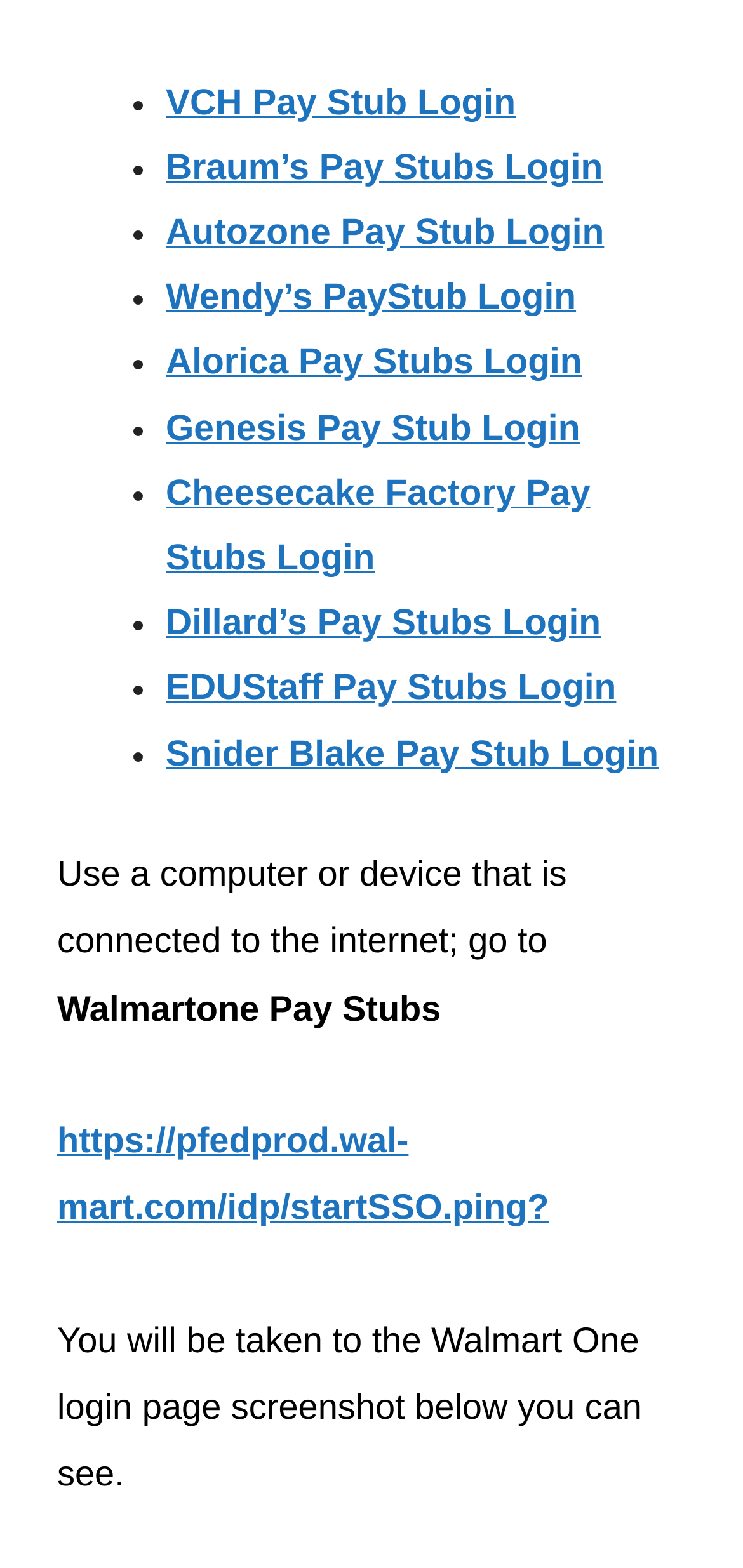Please locate the bounding box coordinates for the element that should be clicked to achieve the following instruction: "Click https://pfedprod.wal-mart.com/idp/startSSO.ping?". Ensure the coordinates are given as four float numbers between 0 and 1, i.e., [left, top, right, bottom].

[0.077, 0.715, 0.739, 0.784]